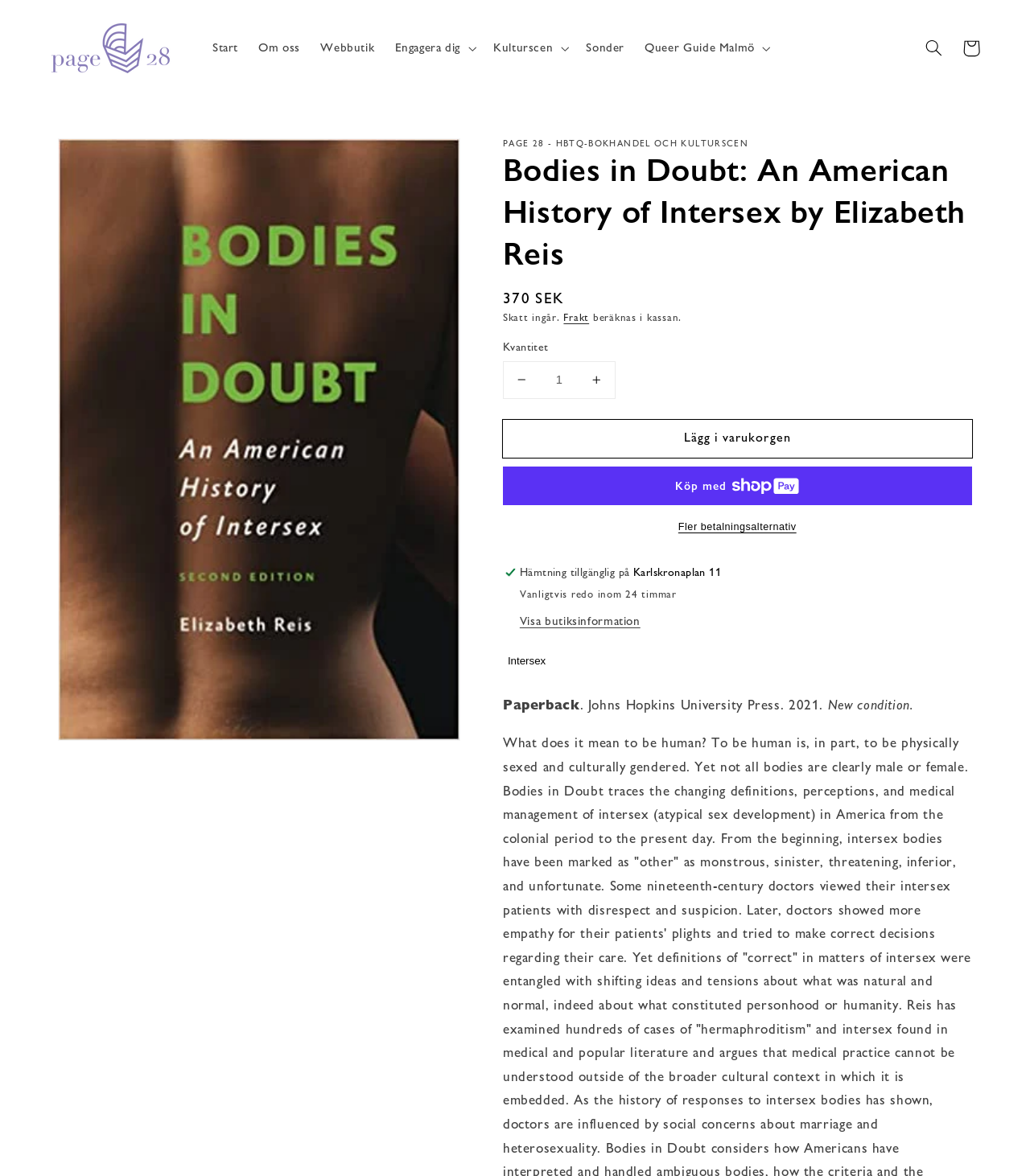Given the description: "Om oss", determine the bounding box coordinates of the UI element. The coordinates should be formatted as four float numbers between 0 and 1, [left, top, right, bottom].

[0.241, 0.026, 0.301, 0.056]